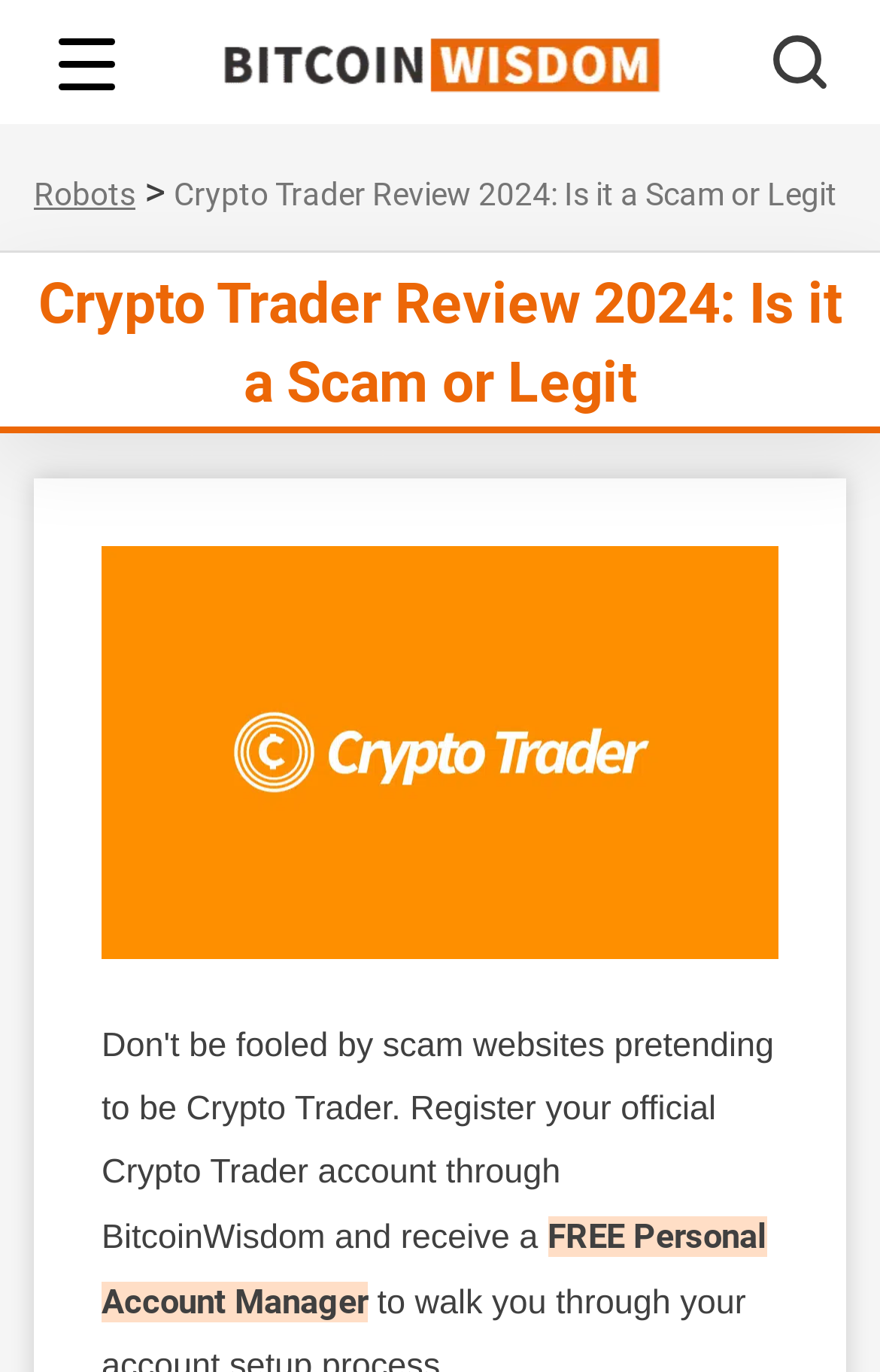Given the element description, predict the bounding box coordinates in the format (top-left x, top-left y, bottom-right x, bottom-right y). Make sure all values are between 0 and 1. Here is the element description: Robots

[0.038, 0.128, 0.154, 0.155]